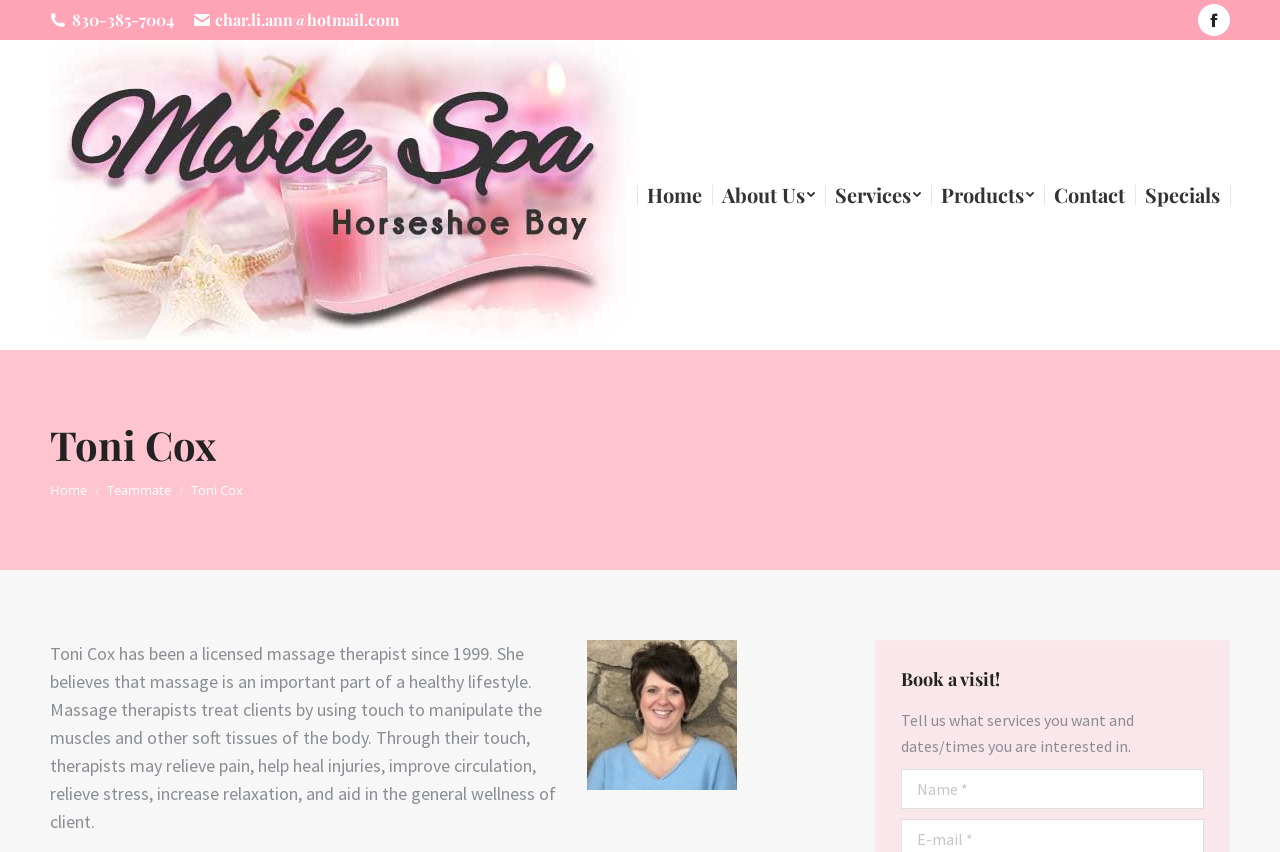Locate the bounding box coordinates of the segment that needs to be clicked to meet this instruction: "Visit the Facebook page".

[0.936, 0.005, 0.961, 0.042]